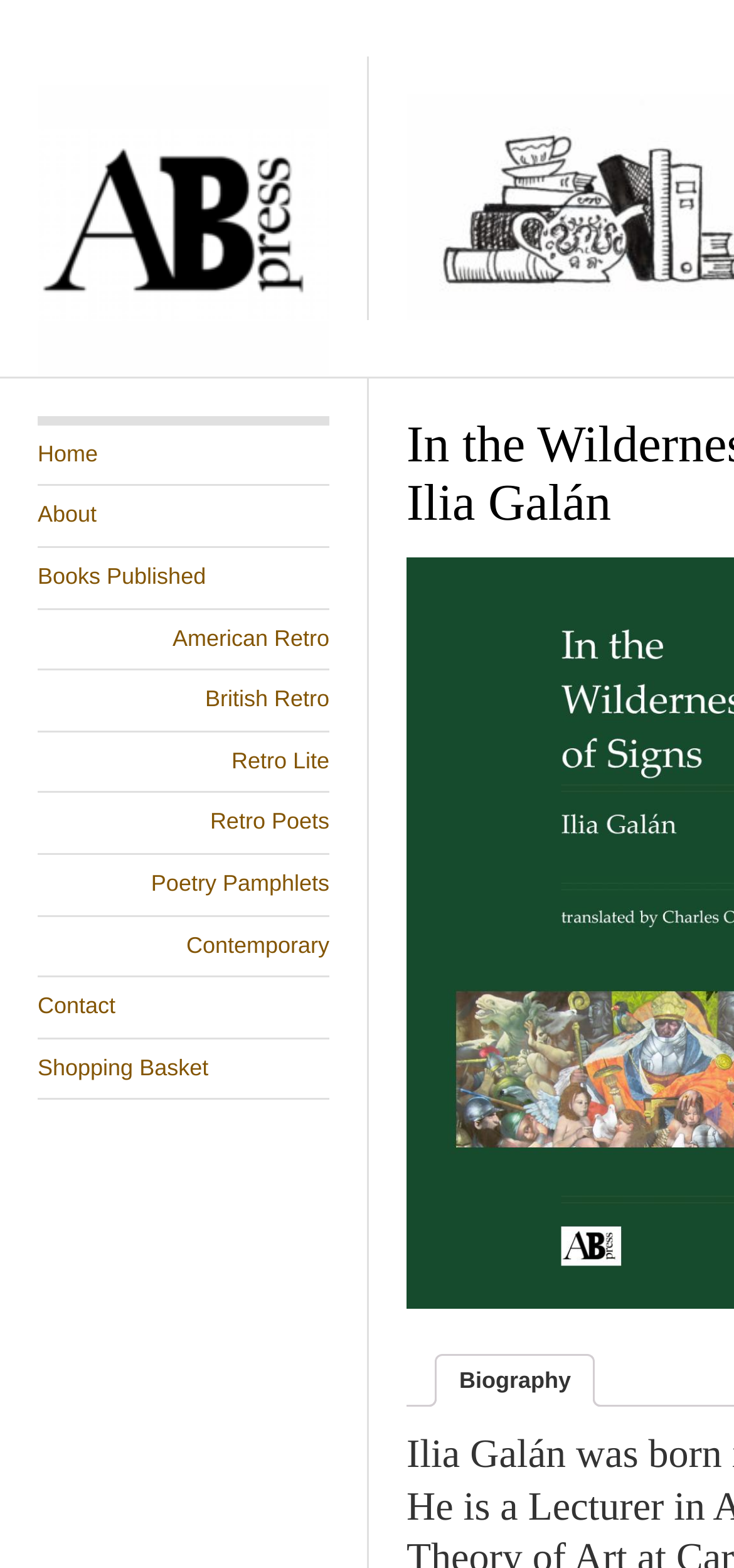Using the description: "Facebook Author Page", determine the UI element's bounding box coordinates. Ensure the coordinates are in the format of four float numbers between 0 and 1, i.e., [left, top, right, bottom].

None